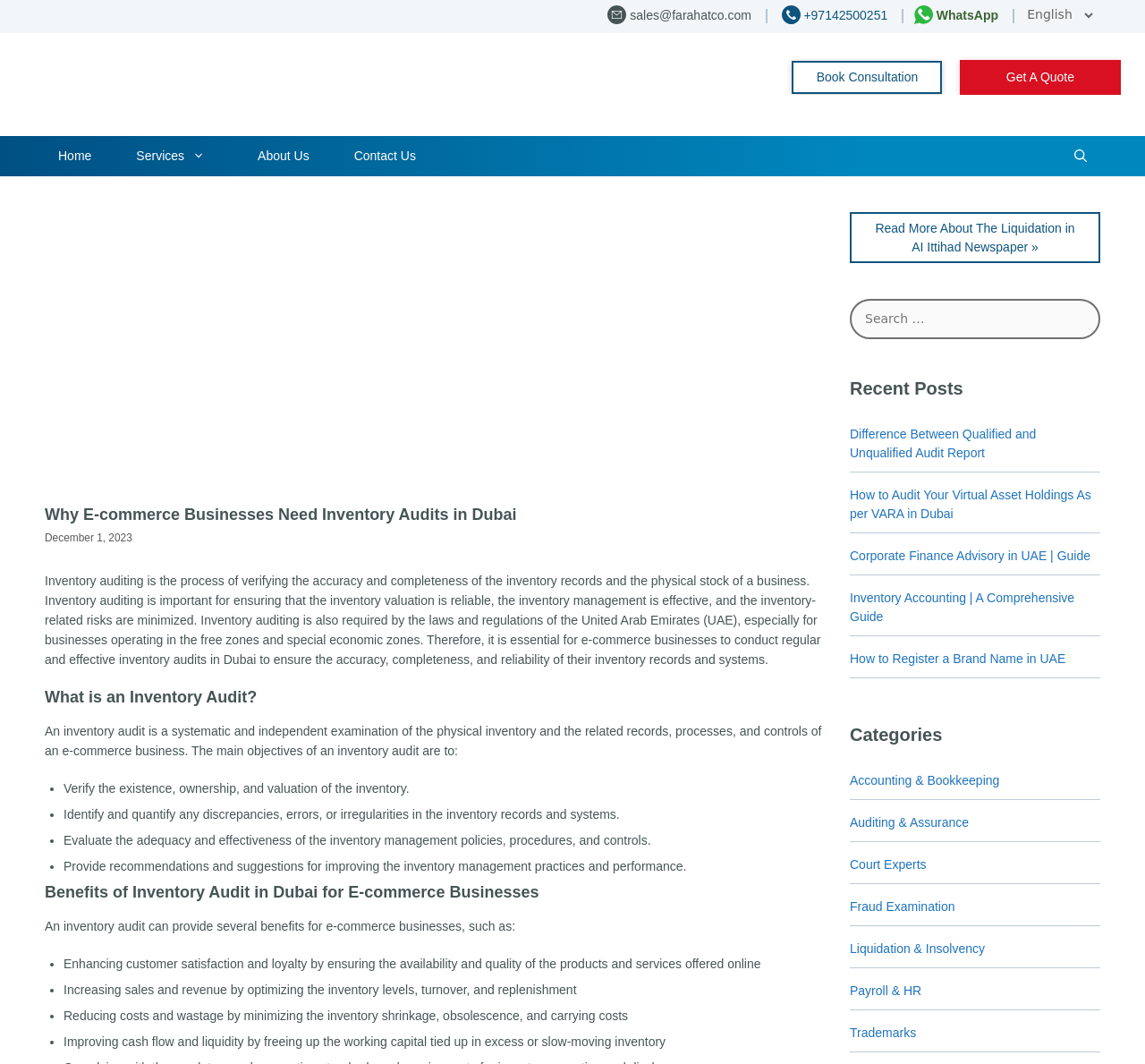Please provide the bounding box coordinates for the element that needs to be clicked to perform the following instruction: "Click the 'Get A Quote' link". The coordinates should be given as four float numbers between 0 and 1, i.e., [left, top, right, bottom].

[0.839, 0.056, 0.979, 0.089]